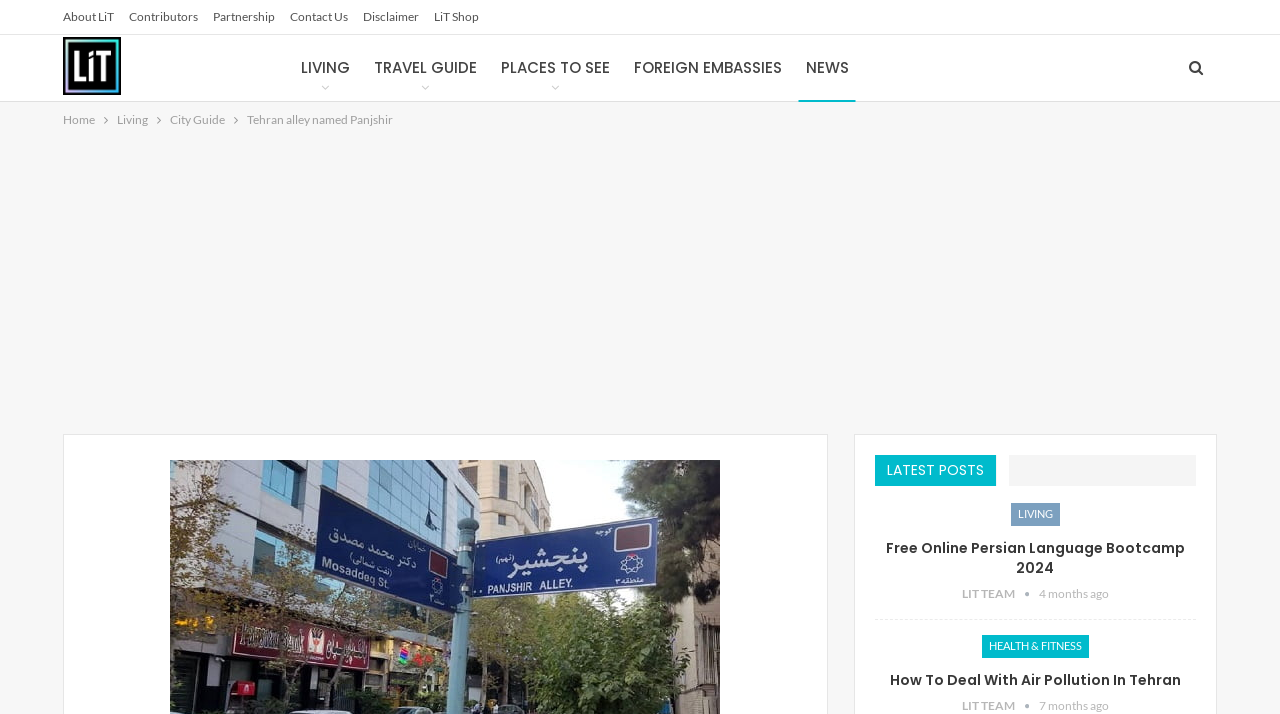Identify the bounding box coordinates of the section that should be clicked to achieve the task described: "Explore the city guide".

[0.133, 0.153, 0.176, 0.183]